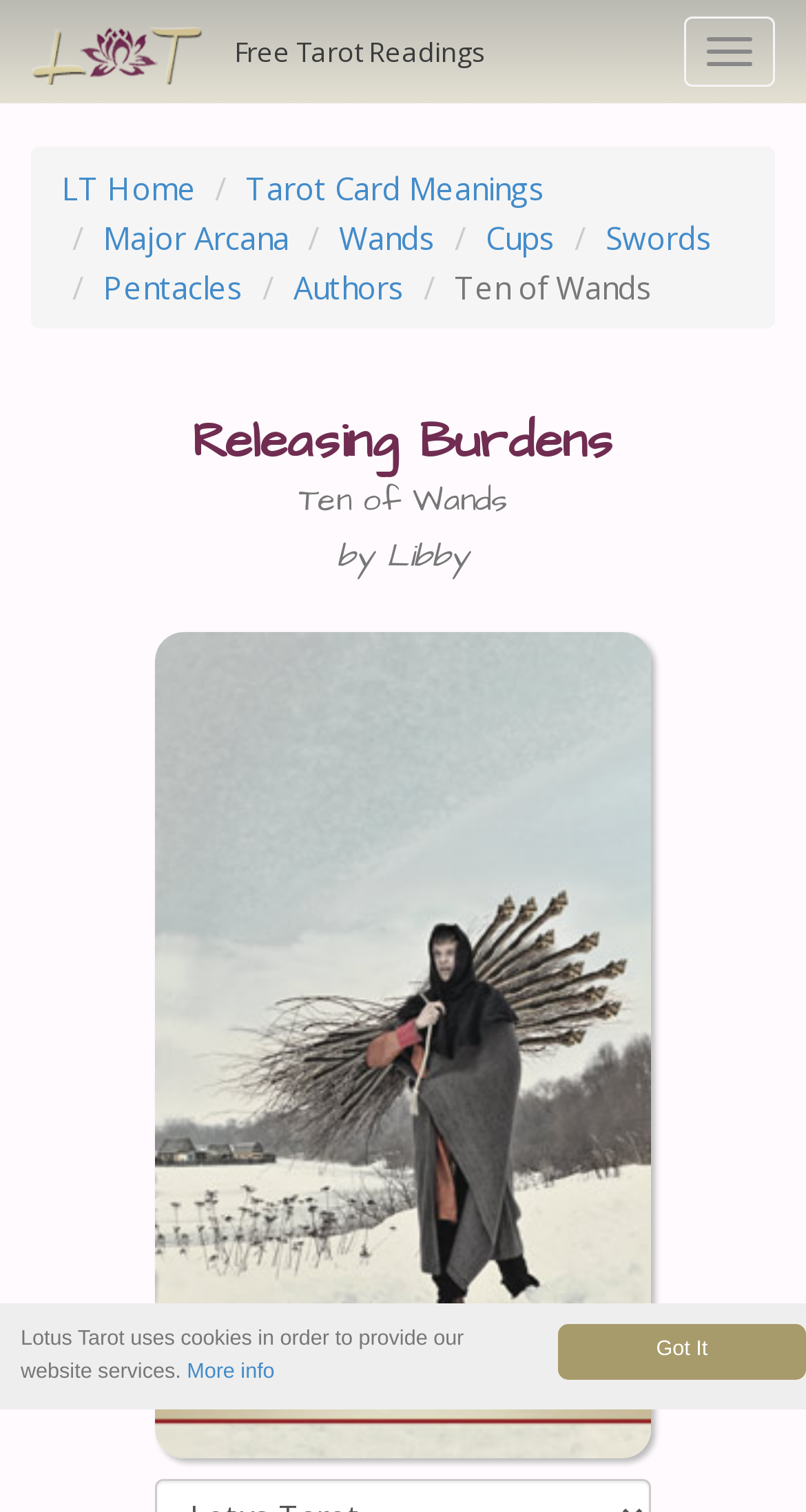Please determine the bounding box coordinates of the area that needs to be clicked to complete this task: 'view tarot card meanings'. The coordinates must be four float numbers between 0 and 1, formatted as [left, top, right, bottom].

[0.305, 0.111, 0.677, 0.138]